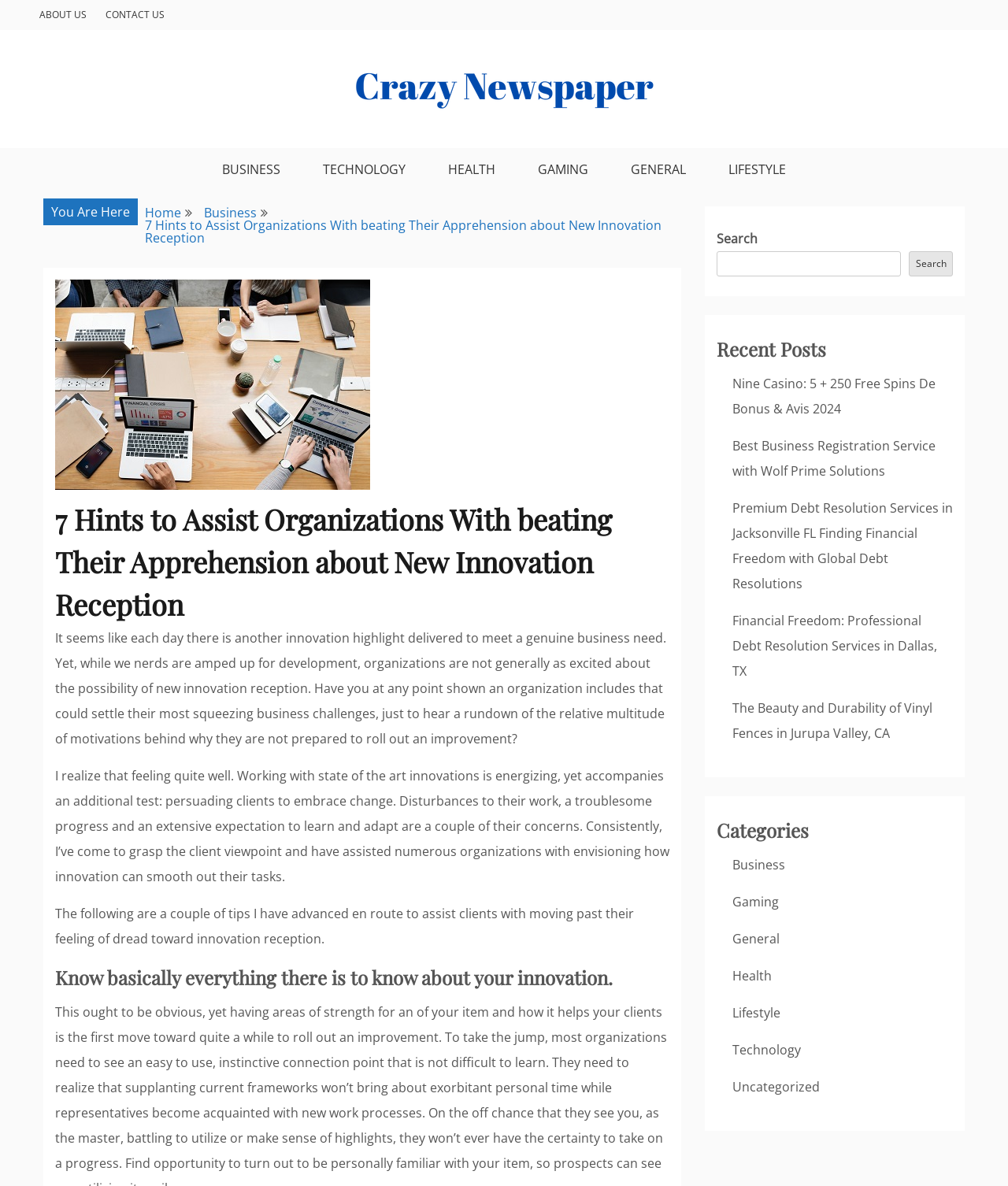Identify the bounding box coordinates for the element you need to click to achieve the following task: "Search for something". The coordinates must be four float values ranging from 0 to 1, formatted as [left, top, right, bottom].

[0.711, 0.212, 0.894, 0.233]